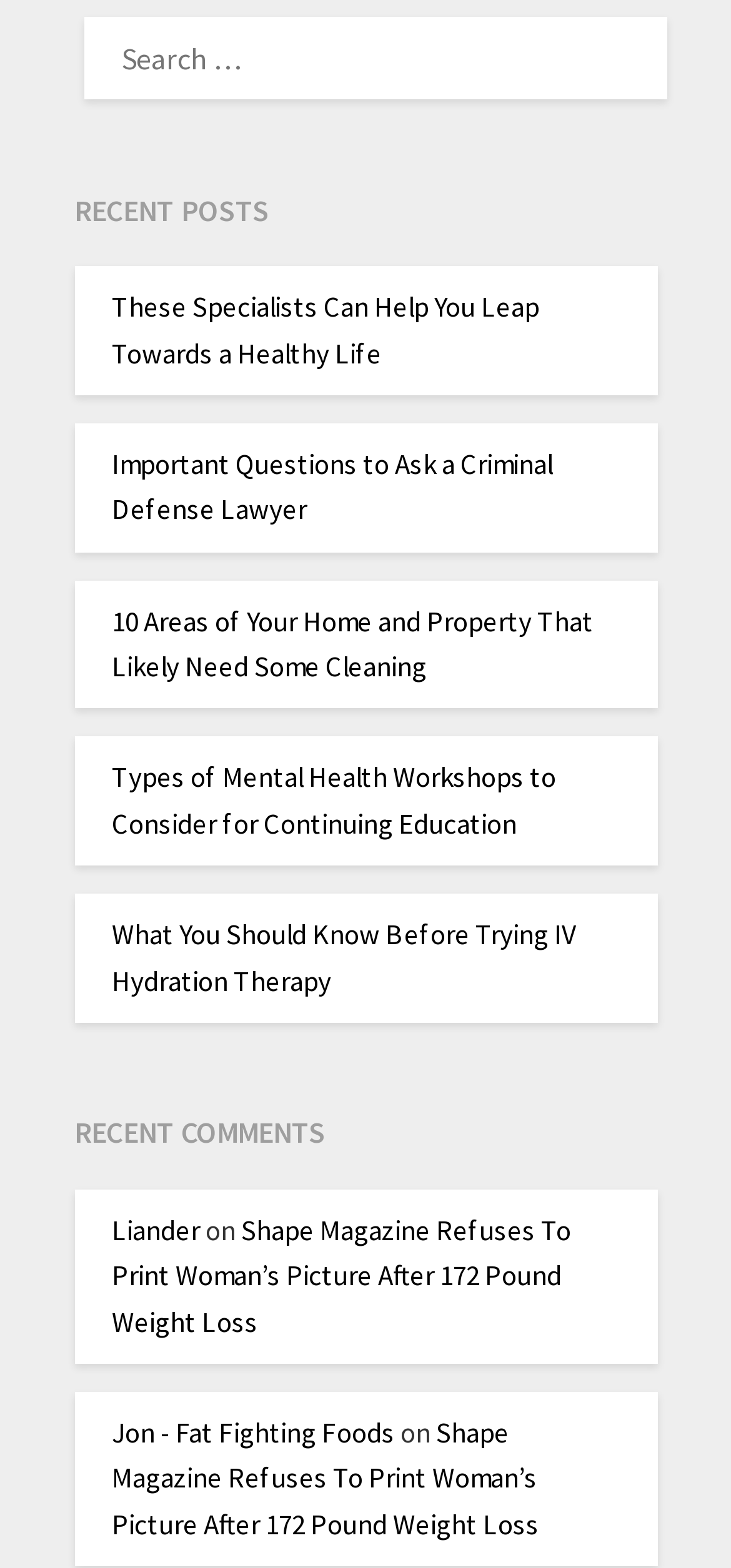What is the purpose of the search box?
Based on the screenshot, respond with a single word or phrase.

Search for posts